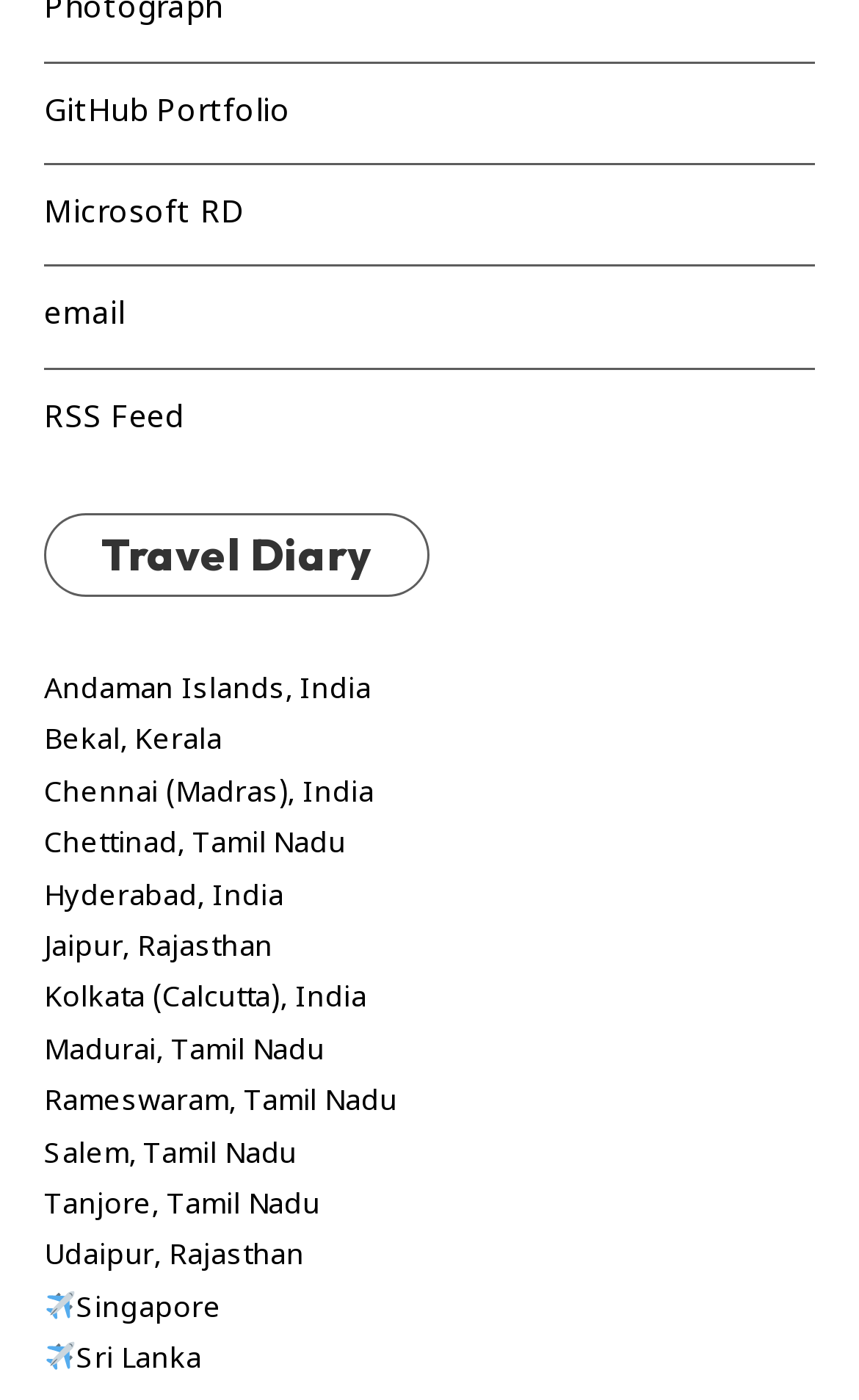Please respond in a single word or phrase: 
What is the fourth travel destination listed?

Chettinad, Tamil Nadu